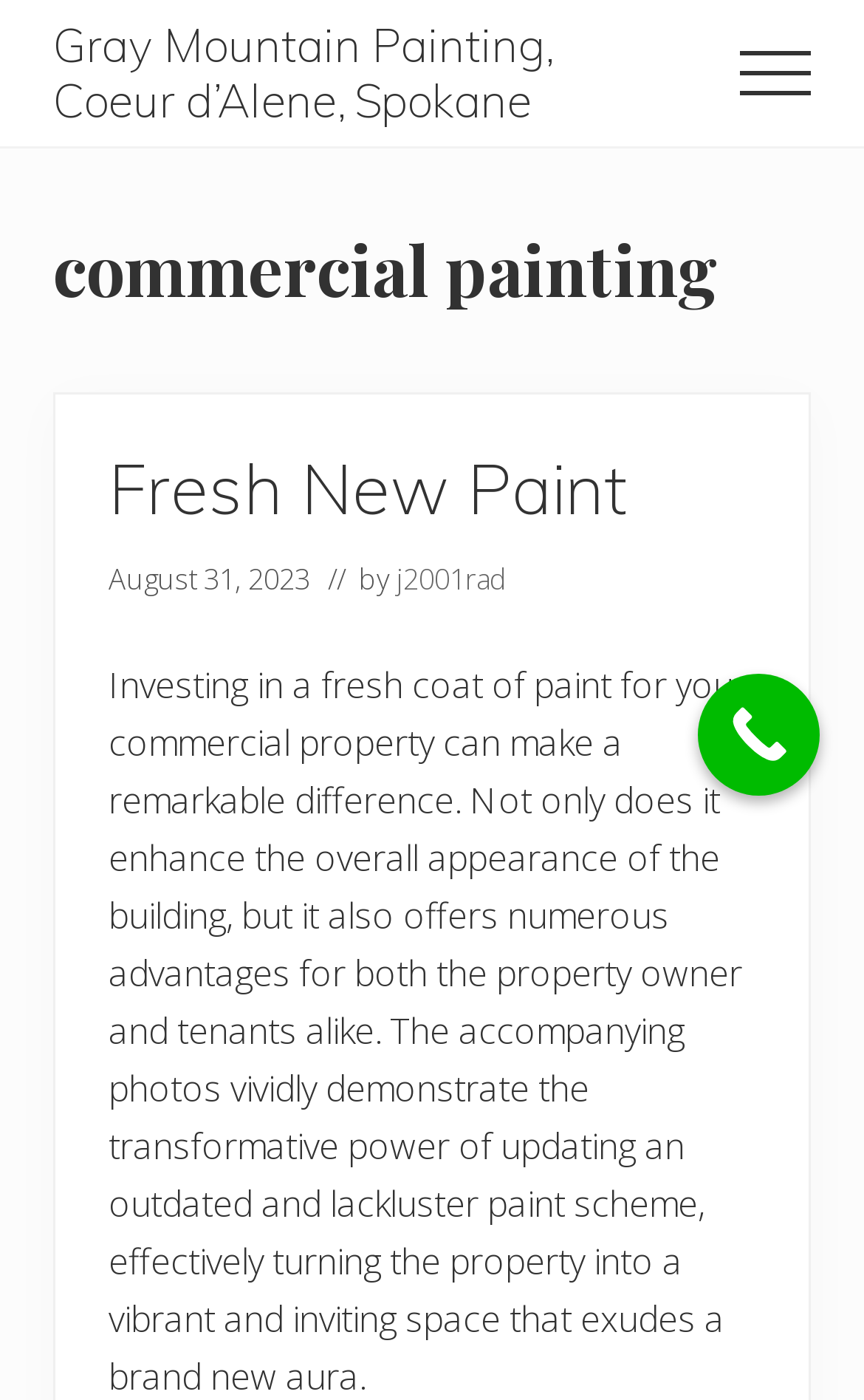Find the bounding box coordinates for the HTML element specified by: "Pantheon".

None